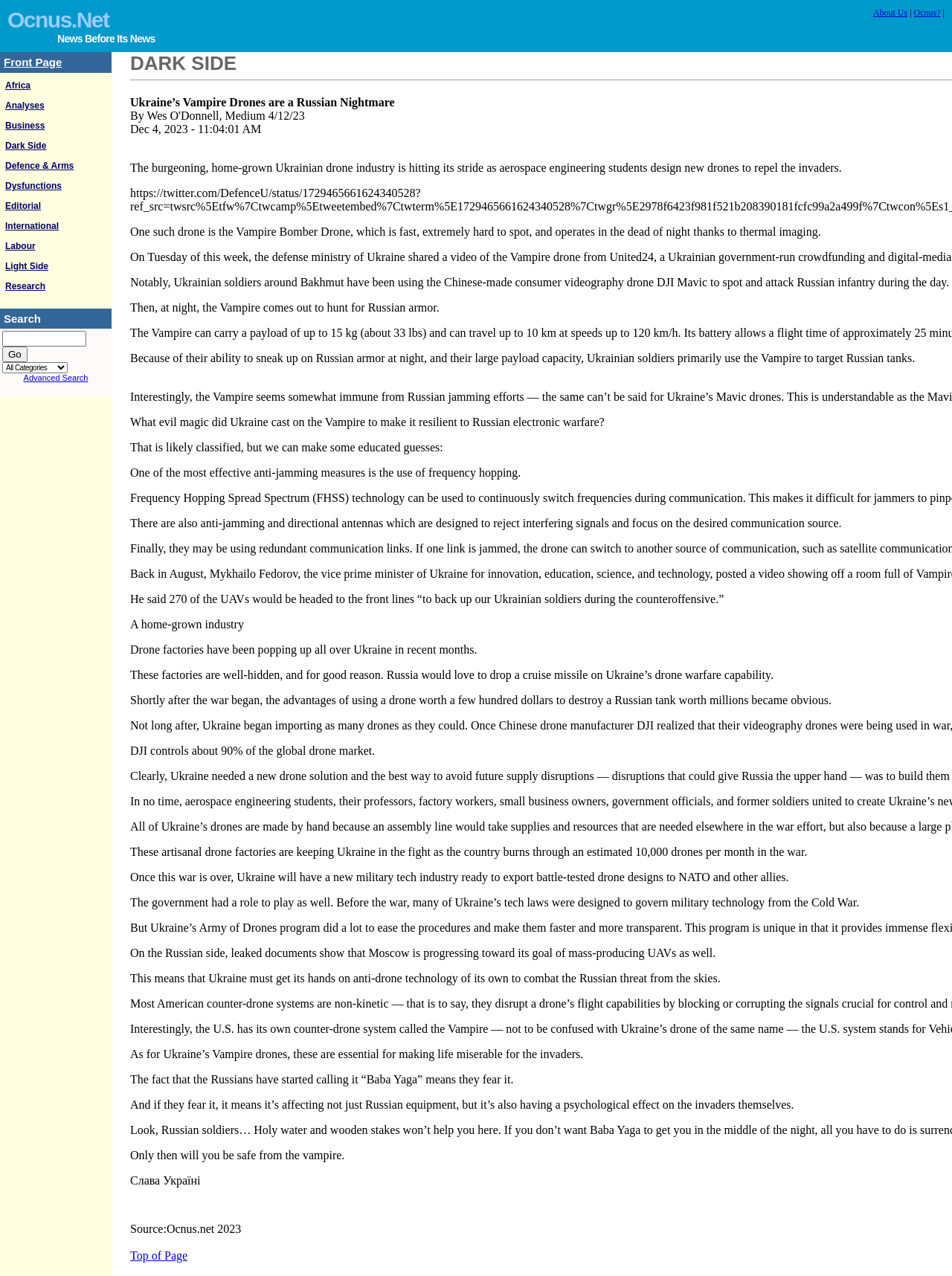Provide a brief response to the question below using one word or phrase:
What categories are available for searching?

Africa, Analyses, Business, etc.